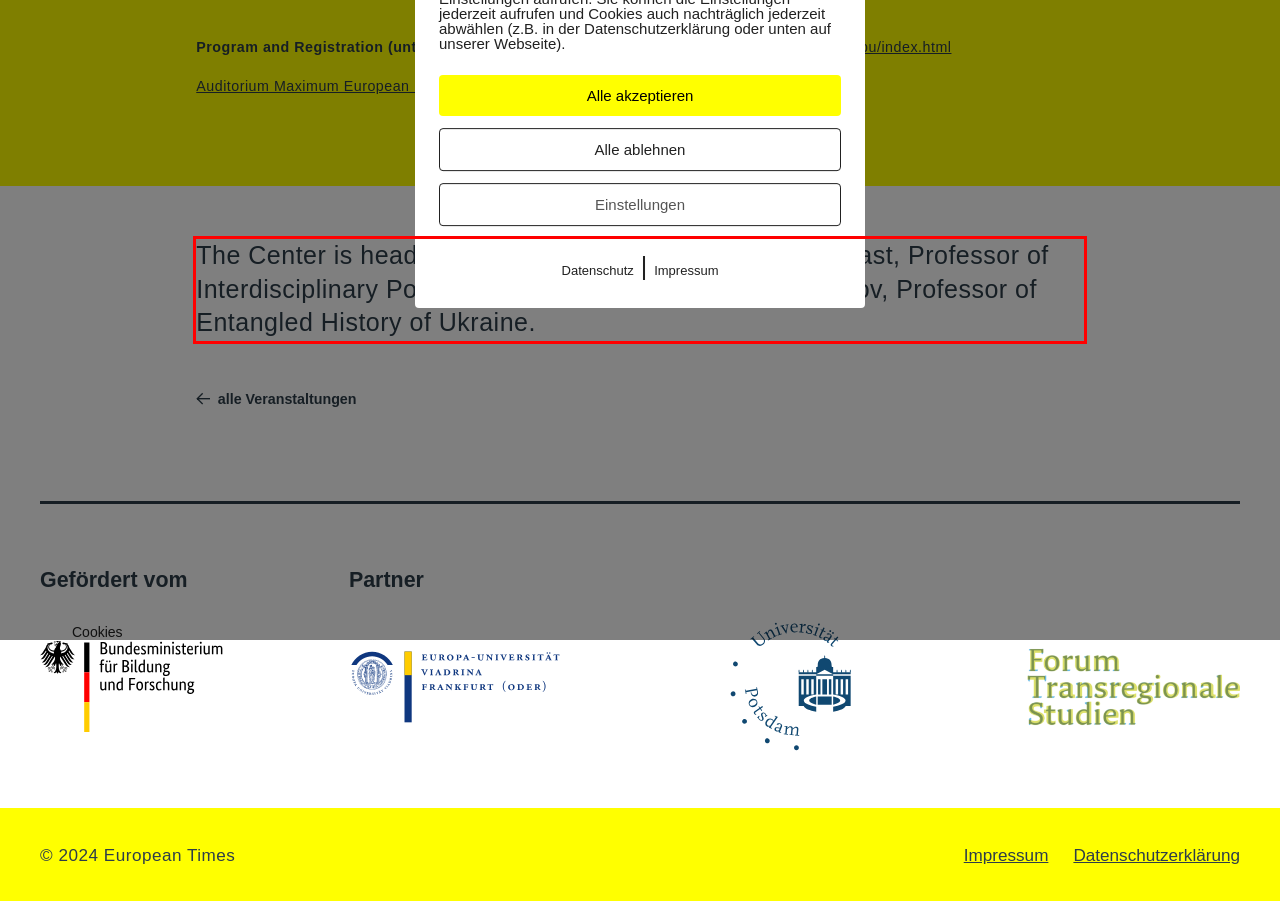Using the webpage screenshot, recognize and capture the text within the red bounding box.

The Center is headed by Prof. Dr. Dagmara Jajeśniak-Quast, Professor of Interdisciplinary Polish Studies, and Prof. Dr. Andrii Portnov, Professor of Entangled History of Ukraine.